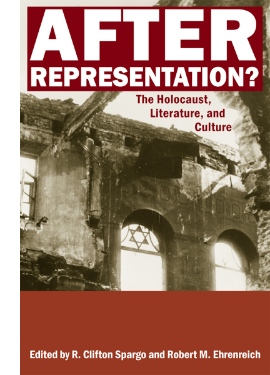Offer a meticulous description of the image.

The image showcases the cover of the book titled "After Representation?: The Holocaust, Literature, and Culture." This scholarly work is edited by R. Clifton Spargo and Robert M. Ehrenreich and addresses critical themes relating to Holocaust studies, art, and literature. The cover features a haunting black-and-white photograph of a dilapidated building, symbolizing the profound impact of historical trauma. The title is prominently displayed in bold, red text against a contrasting background, highlighting the urgent exploration of memory and ethics in artistic expression. This volume features contributions from various scholars who analyze literature's role in articulating the complexities of the Holocaust experience, bridging the divide between factual representation and imaginative literature. Published by Rutgers University Press in 2010, "After Representation?" invites readers to reflect on the ongoing relevance and interpretation of the Holocaust across different contexts and generations.